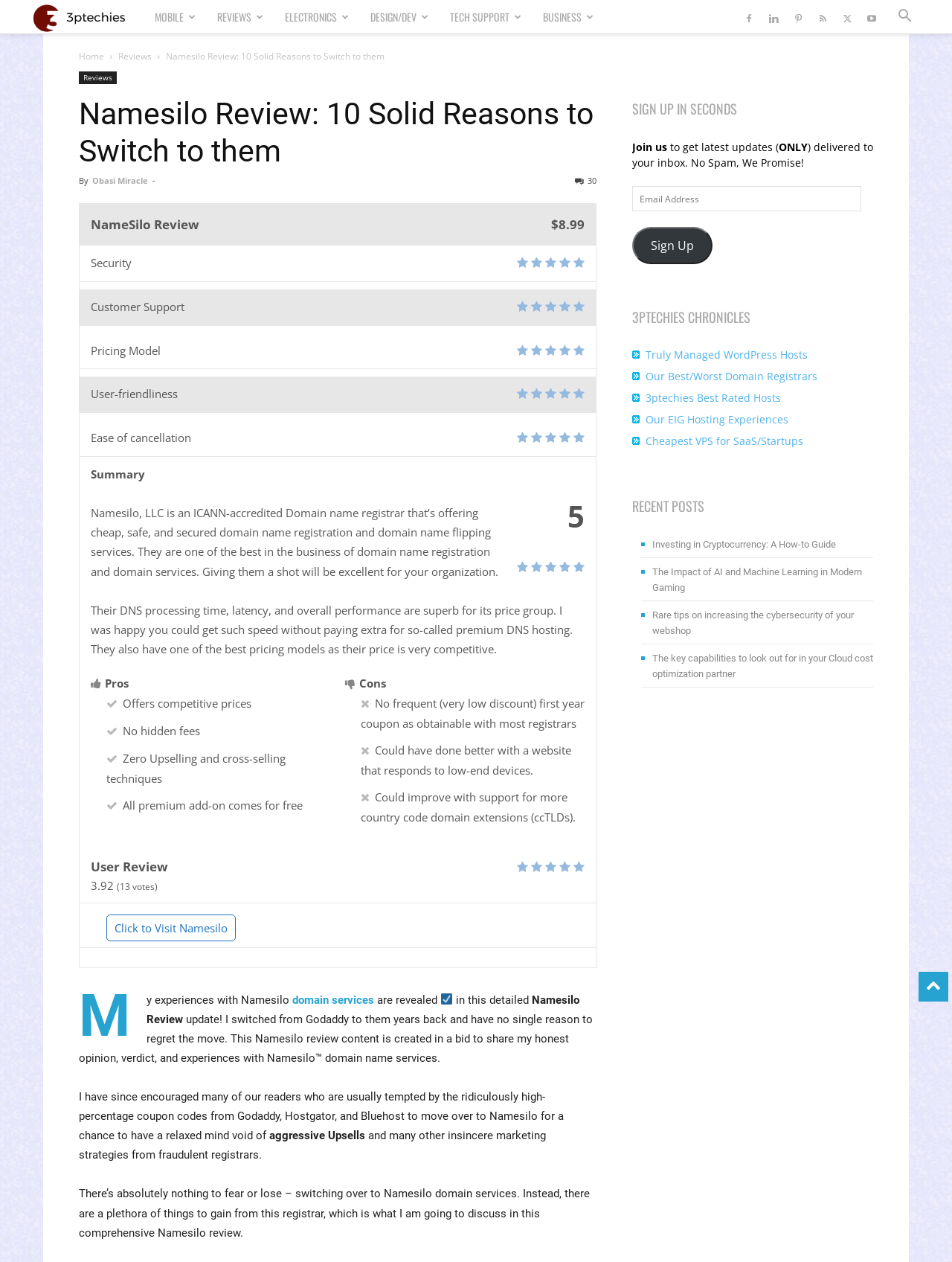Summarize the webpage with intricate details.

This webpage is a review of Namesilo, a domain name registrar, written by Obasi Miracle. The page is divided into several sections, with a logo and navigation menu at the top. The navigation menu consists of links to "Home", "Reviews", "Electronics", "Design/Dev", "Tech Support", and "Business". 

Below the navigation menu, there is a heading that reads "Namesilo Review 2024: 10 Pros, 3 Cons, & Latest Coupon Codes". This is followed by a brief introduction to the review, which mentions that the author has over 10 years of experience with Namesilo and has switched from Godaddy to them.

The review is divided into sections, including "Summary", "Pros", and "Cons". The "Summary" section provides an overview of Namesilo, describing it as an ICANN-accredited domain name registrar that offers cheap, safe, and secured domain name registration and domain name flipping services. The "Pros" section lists several advantages of using Namesilo, including competitive prices, no hidden fees, and free premium add-ons. The "Cons" section lists three disadvantages, including the lack of frequent discounts, poor website responsiveness on low-end devices, and limited support for country code domain extensions.

The review also includes a "User Review" section, which displays a rating of 3.92 out of 5 based on 13 votes. There is a call-to-action button to visit Namesilo and a section that encourages readers to sign up for updates.

On the right side of the page, there is a complementary section that includes a heading "SIGN UP IN SECONDS" and a form to enter an email address to receive updates. Below this, there is a section titled "3PTECHIES CHRONICLES" that lists links to other articles, including "Truly Managed WordPress Hosts" and "Our Best/Worst Domain Registrars".